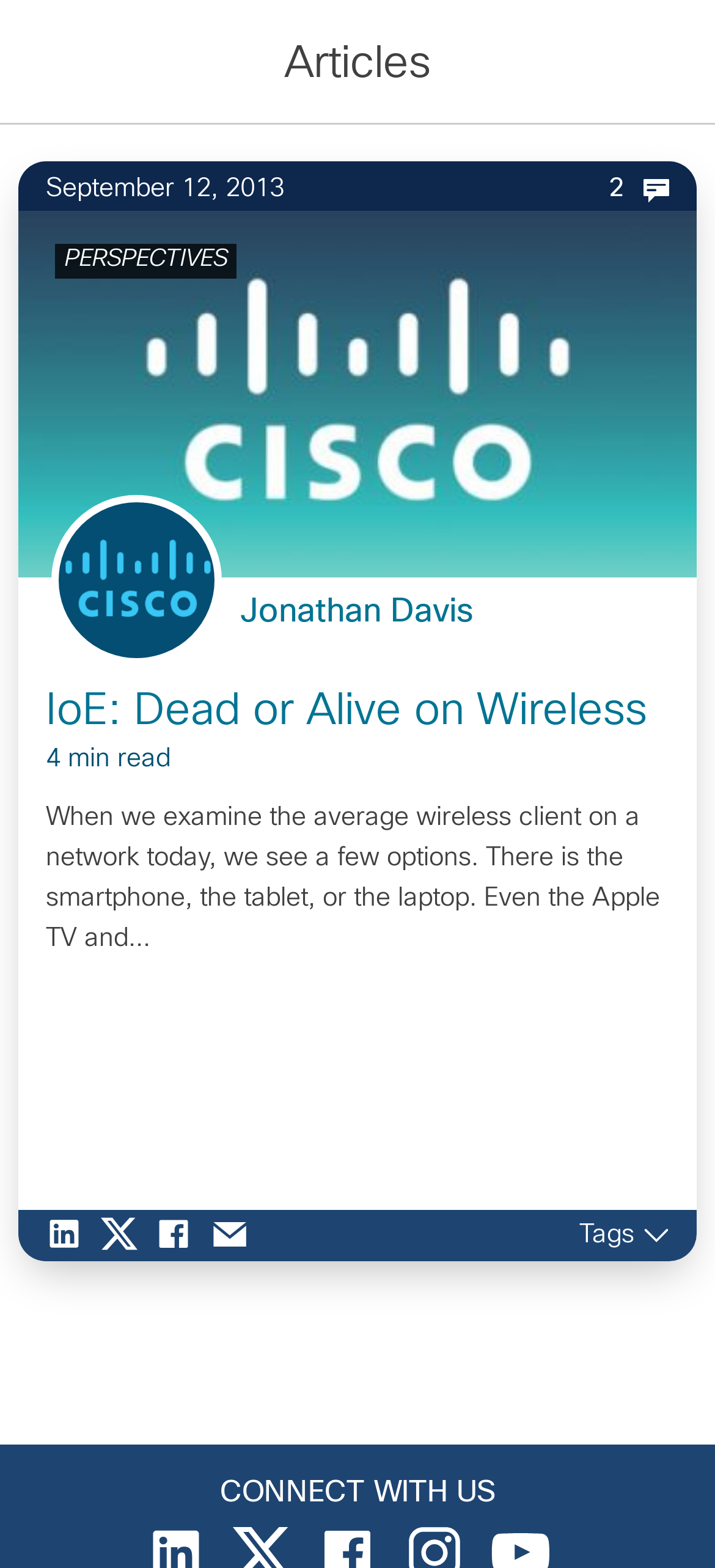Can you pinpoint the bounding box coordinates for the clickable element required for this instruction: "Share the article on LinkedIn"? The coordinates should be four float numbers between 0 and 1, i.e., [left, top, right, bottom].

[0.064, 0.776, 0.141, 0.8]